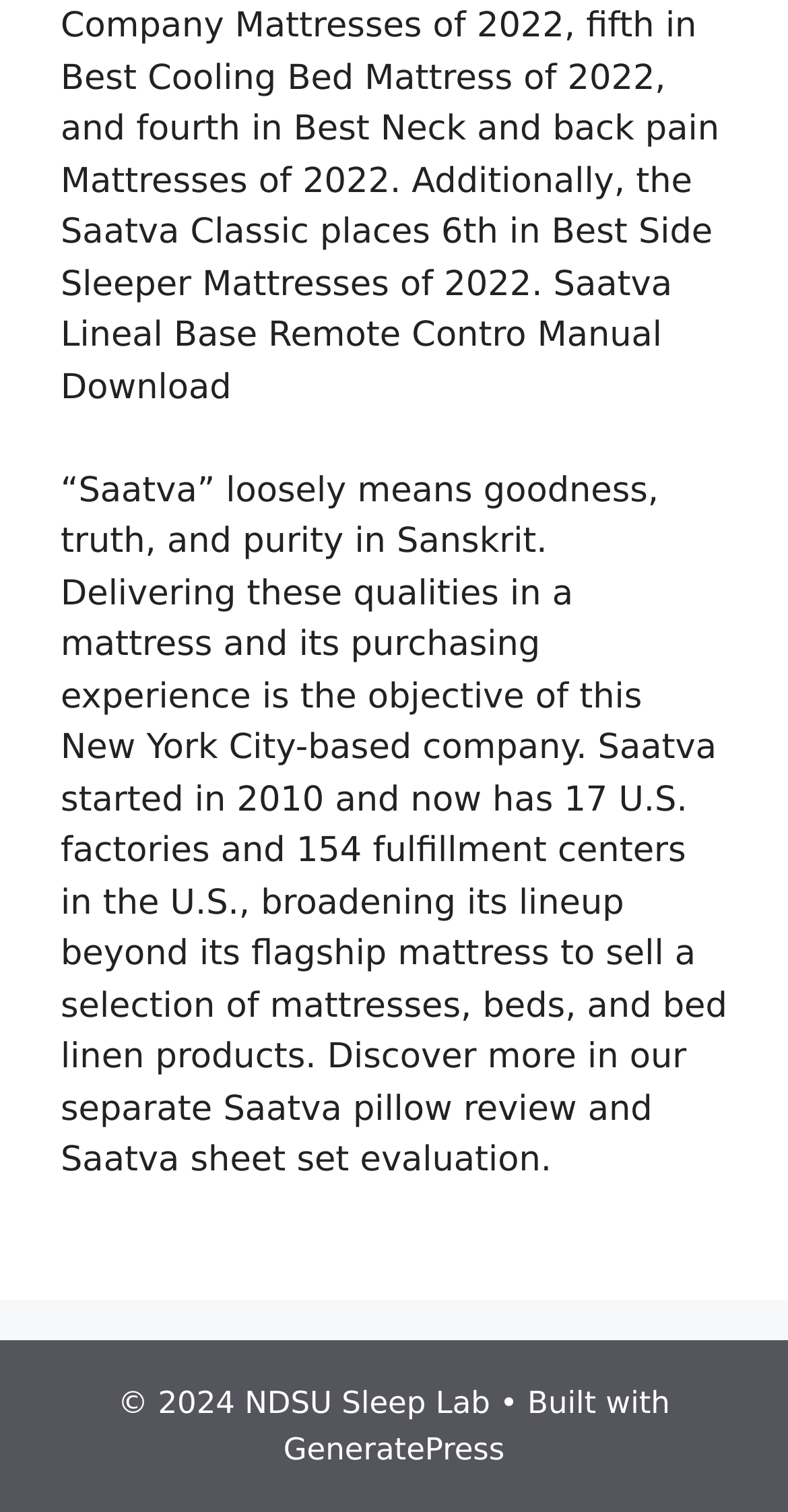Identify the bounding box for the element characterized by the following description: "GeneratePress".

[0.36, 0.946, 0.64, 0.97]